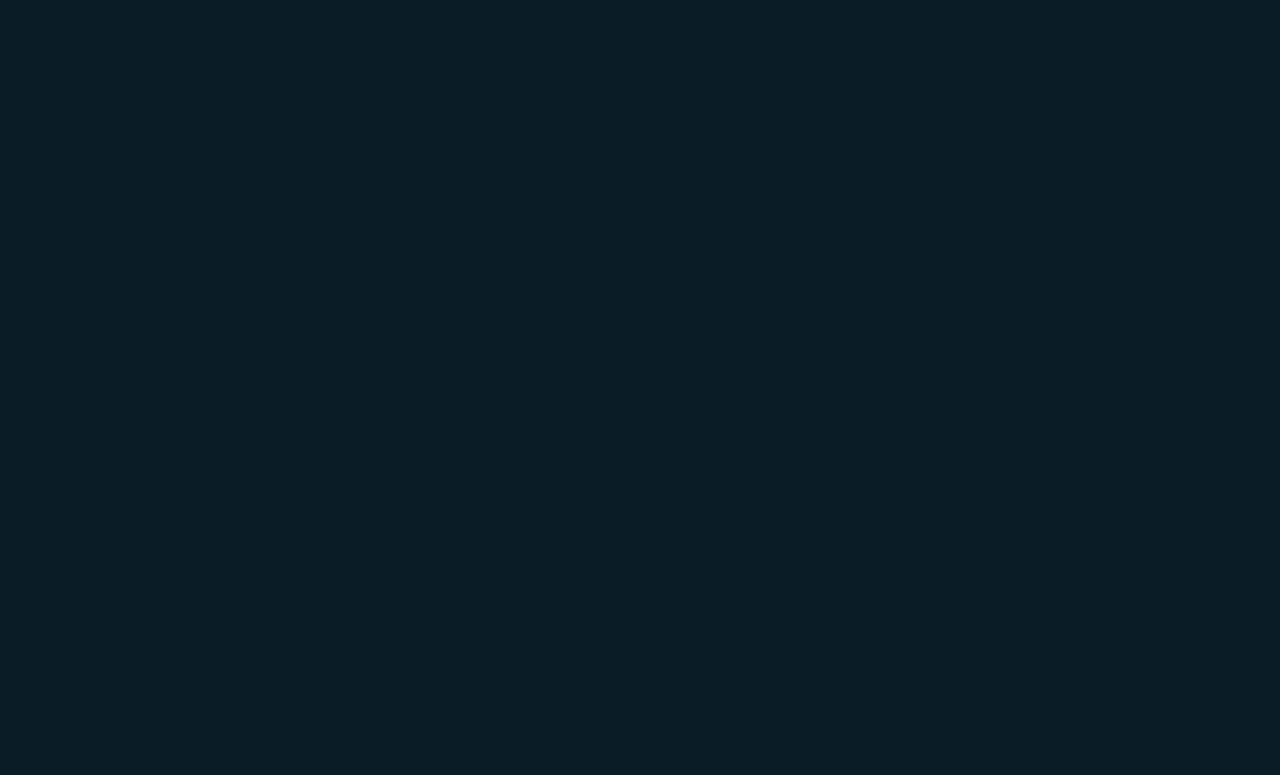Locate the coordinates of the bounding box for the clickable region that fulfills this instruction: "Visit LinkedIn".

[0.671, 0.761, 0.741, 0.792]